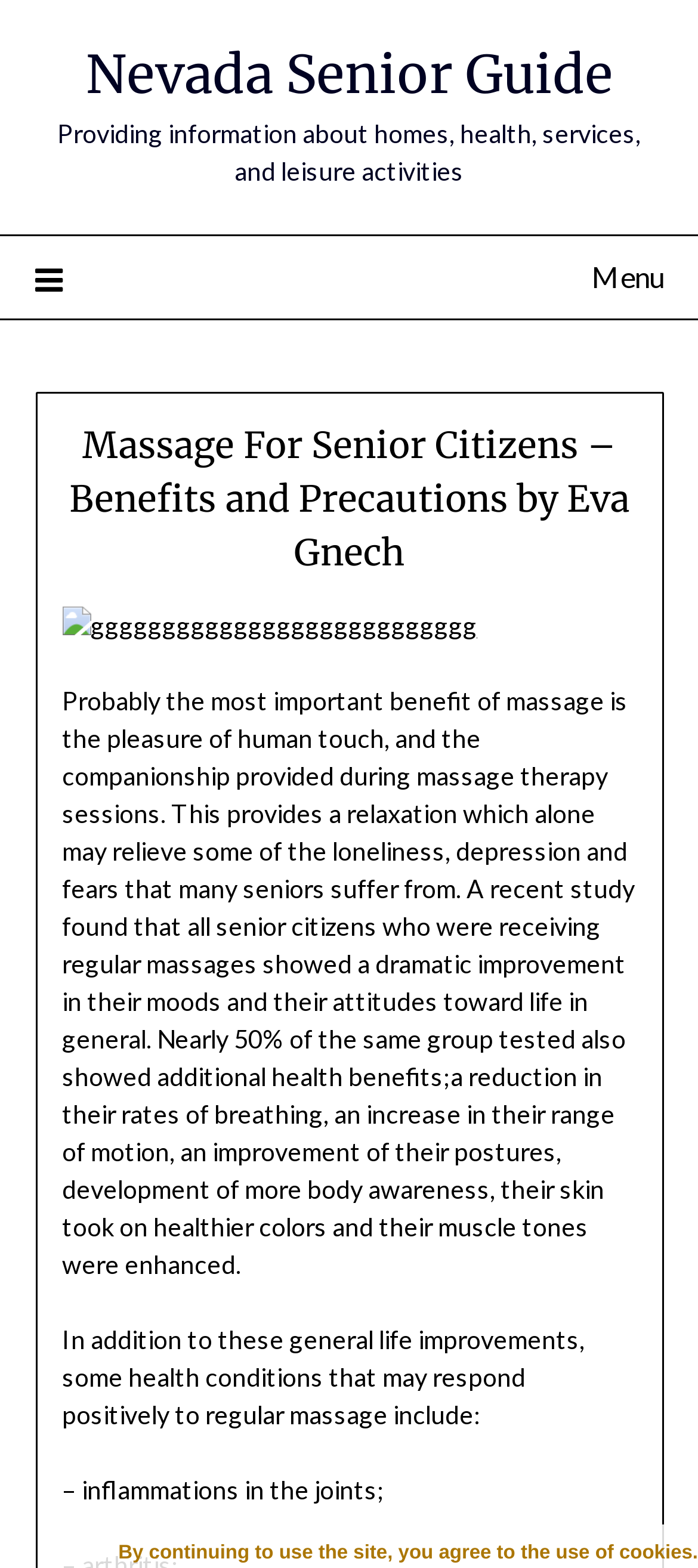Given the element description: "Menu", predict the bounding box coordinates of the UI element it refers to, using four float numbers between 0 and 1, i.e., [left, top, right, bottom].

[0.05, 0.15, 0.95, 0.203]